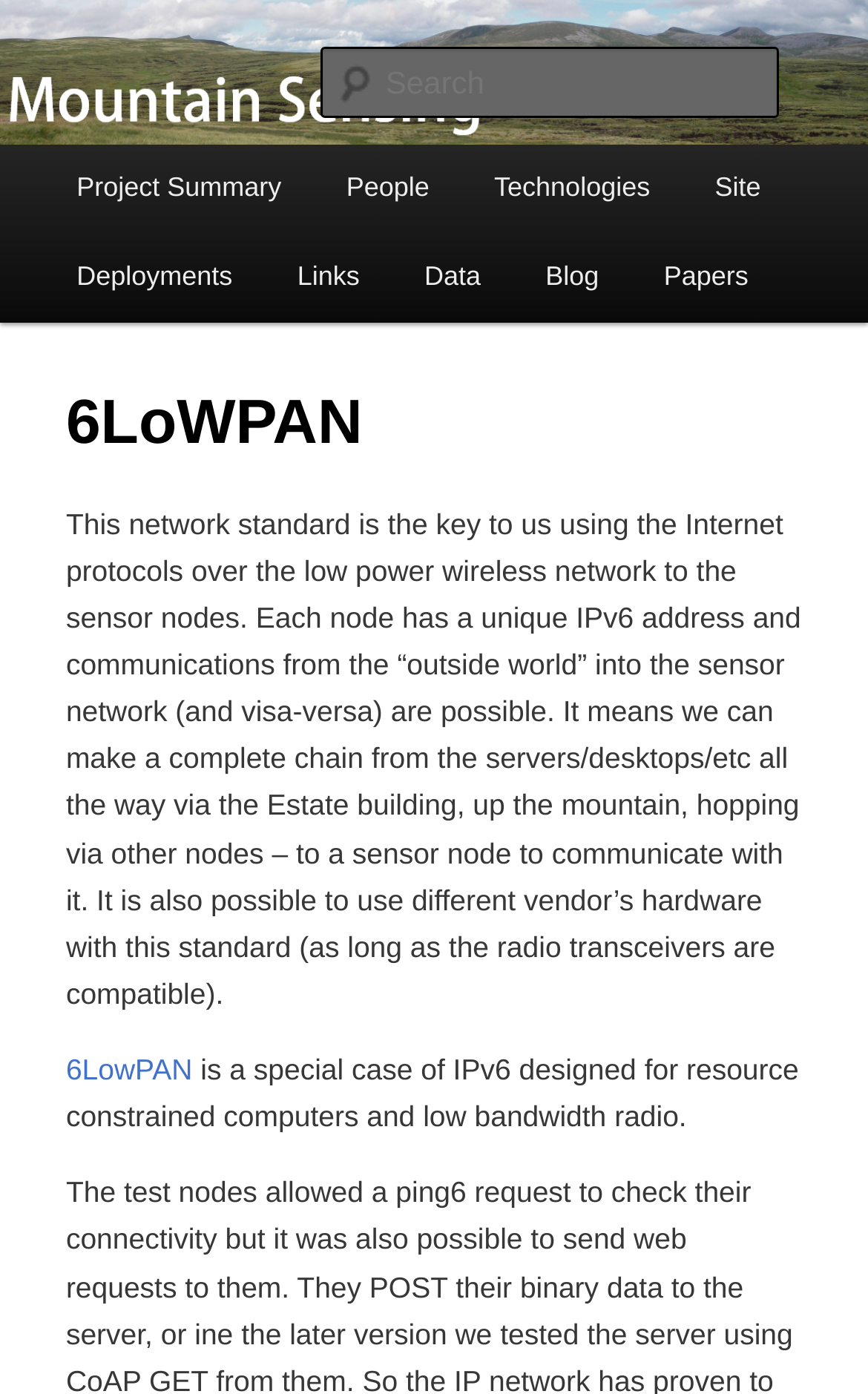Specify the bounding box coordinates of the area to click in order to execute this command: 'Visit the 'Minority Rights Group' website'. The coordinates should consist of four float numbers ranging from 0 to 1, and should be formatted as [left, top, right, bottom].

None